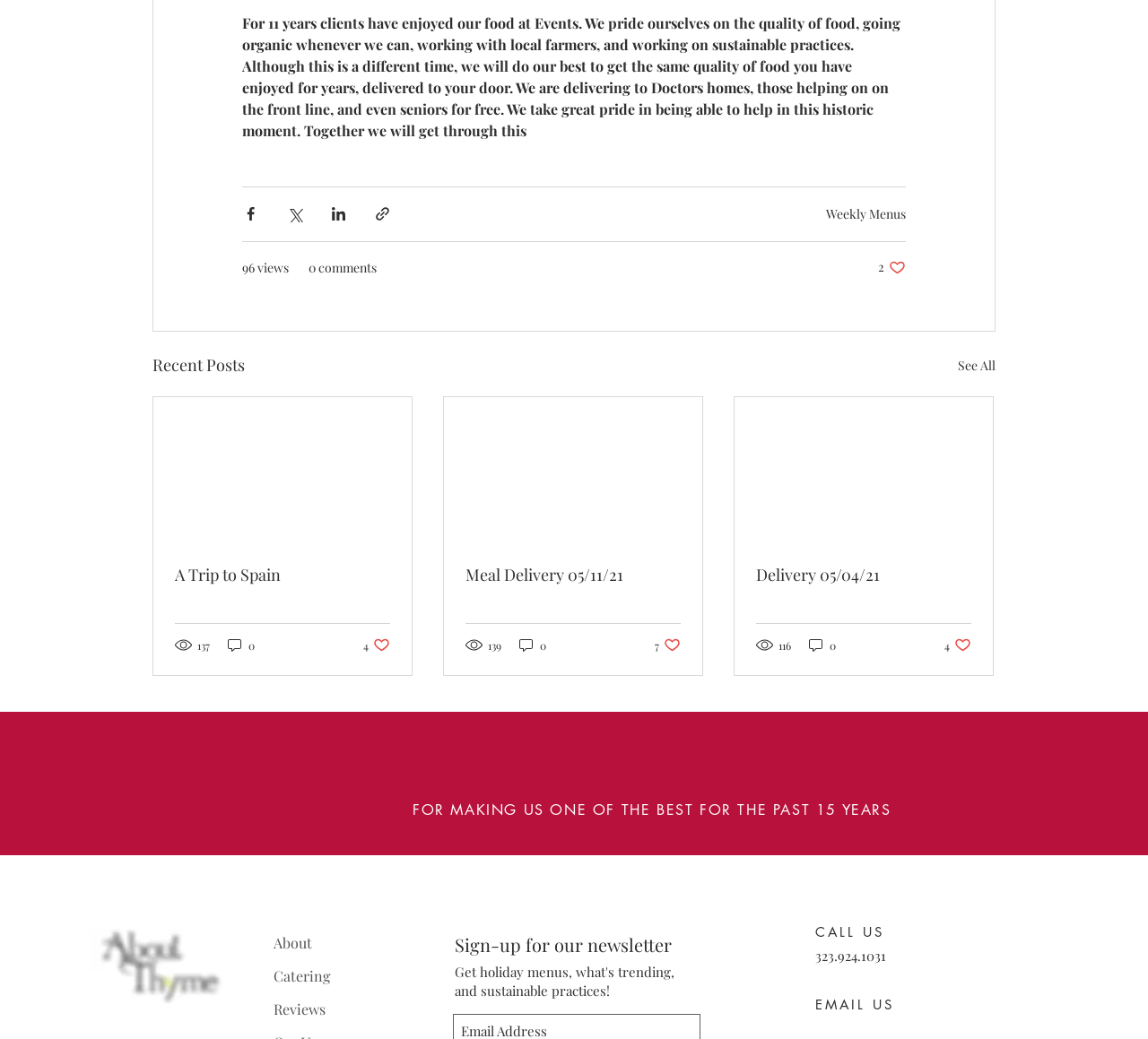Identify the bounding box coordinates of the clickable region to carry out the given instruction: "View Weekly Menus".

[0.72, 0.198, 0.789, 0.214]